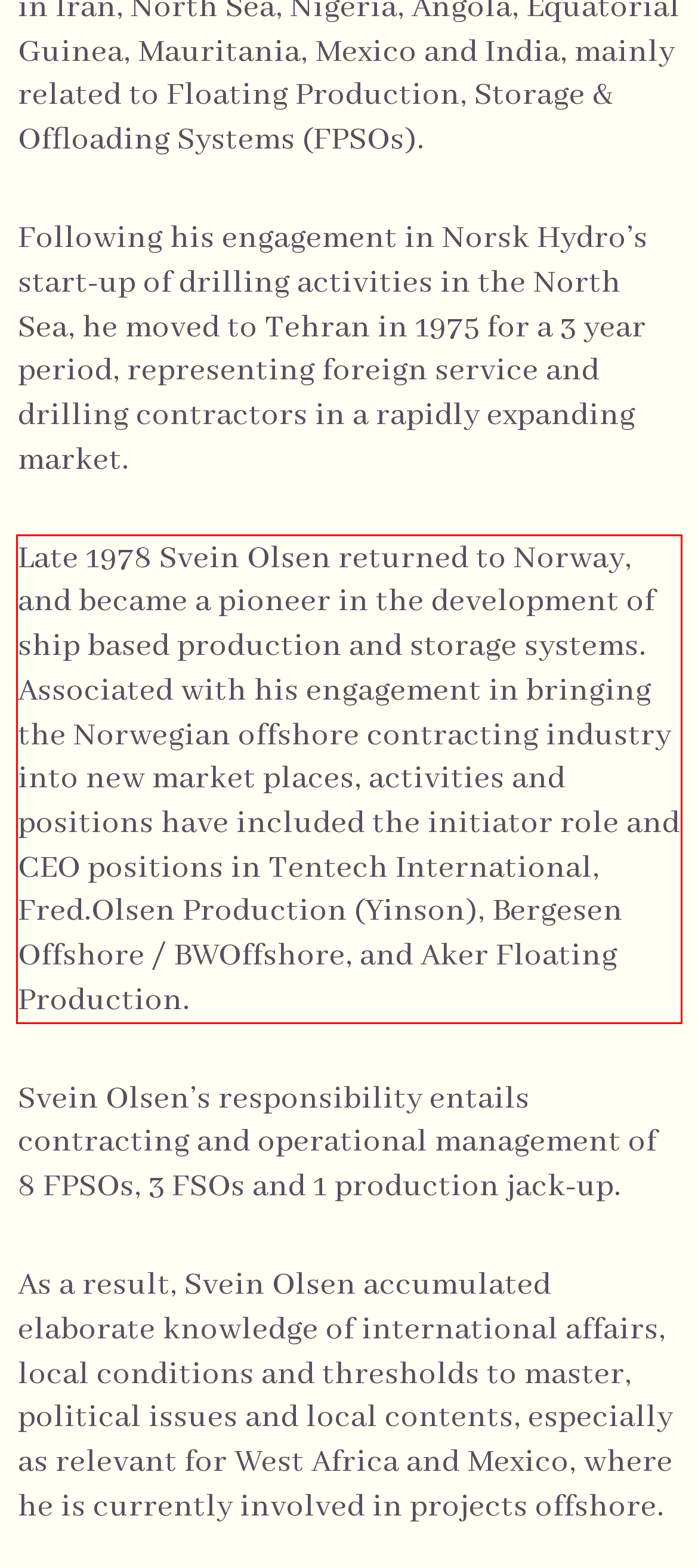Locate the red bounding box in the provided webpage screenshot and use OCR to determine the text content inside it.

Late 1978 Svein Olsen returned to Norway, and became a pioneer in the development of ship based production and storage systems. Associated with his engagement in bringing the Norwegian offshore contracting industry into new market places, activities and positions have included the initiator role and CEO positions in Tentech International, Fred.Olsen Production (Yinson), Bergesen Offshore / BWOffshore, and Aker Floating Production.